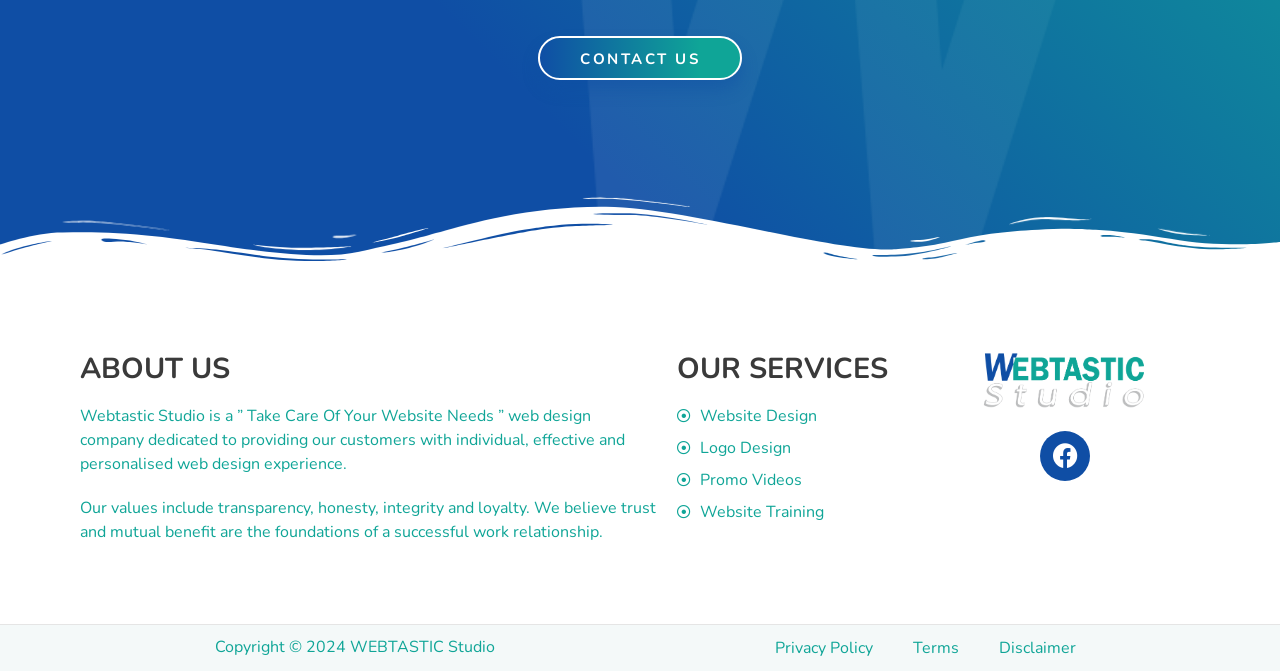Please find the bounding box coordinates (top-left x, top-left y, bottom-right x, bottom-right y) in the screenshot for the UI element described as follows: OUR SERVICES

[0.529, 0.521, 0.694, 0.579]